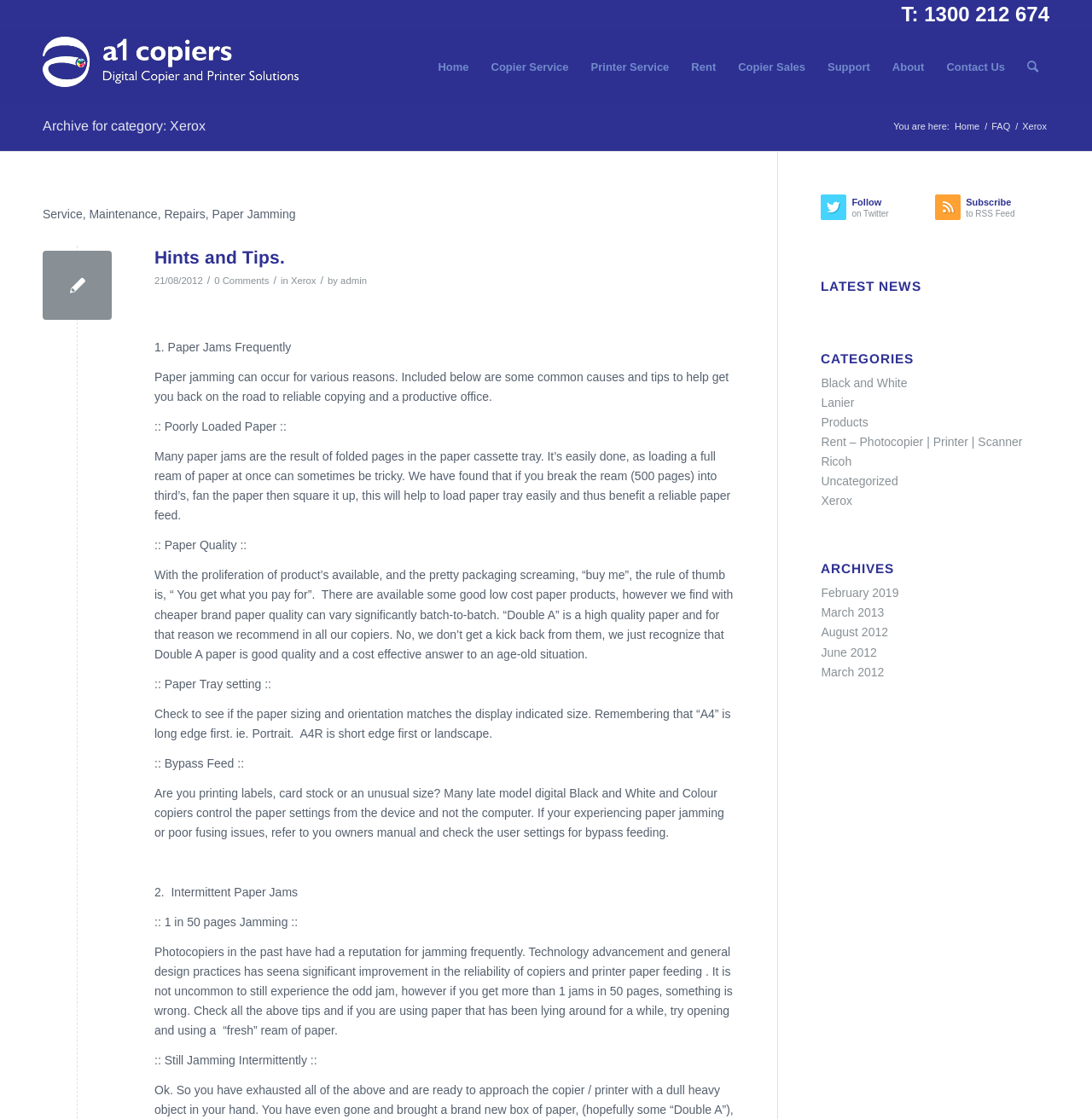Determine the bounding box coordinates of the area to click in order to meet this instruction: "Click on the 'Home' link at the top menu".

[0.391, 0.027, 0.439, 0.094]